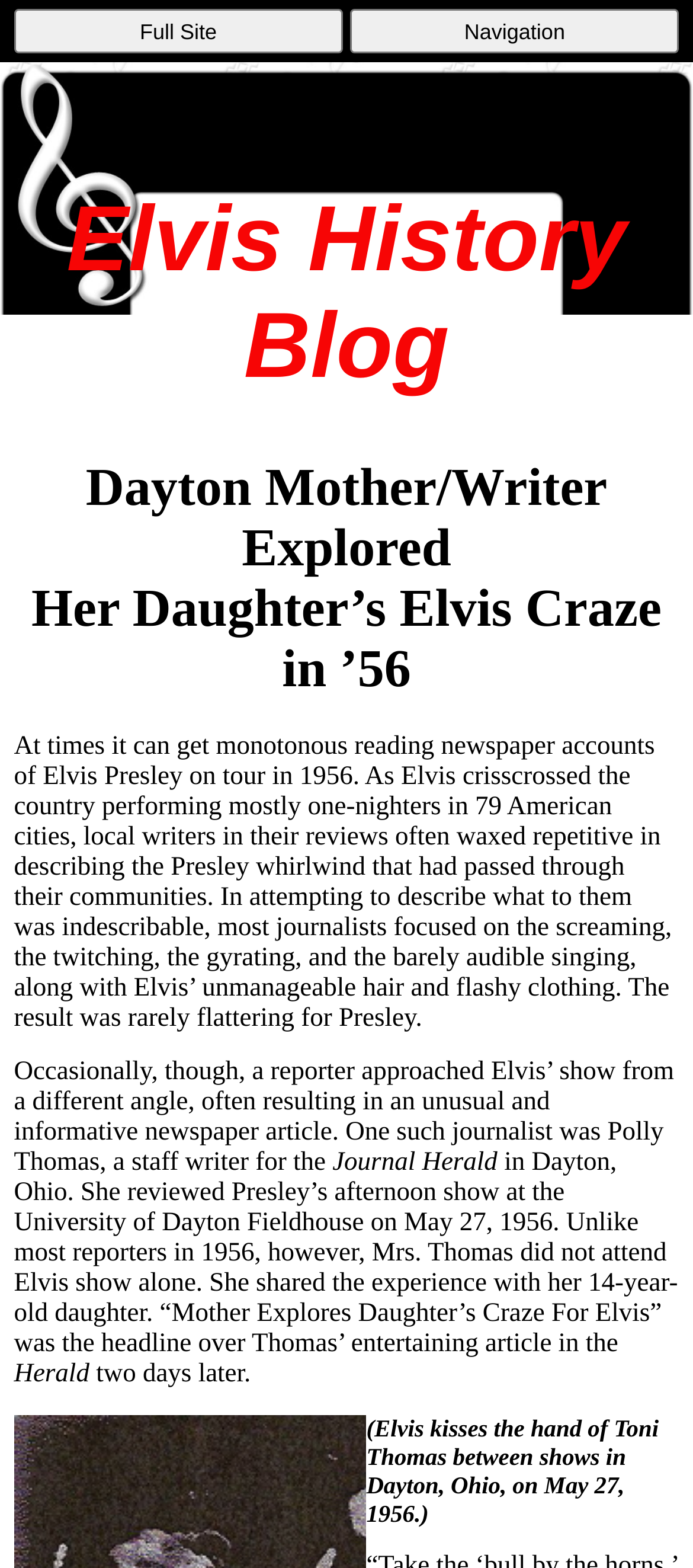What is the name of the journalist who reviewed Elvis' show?
Provide a one-word or short-phrase answer based on the image.

Polly Thomas